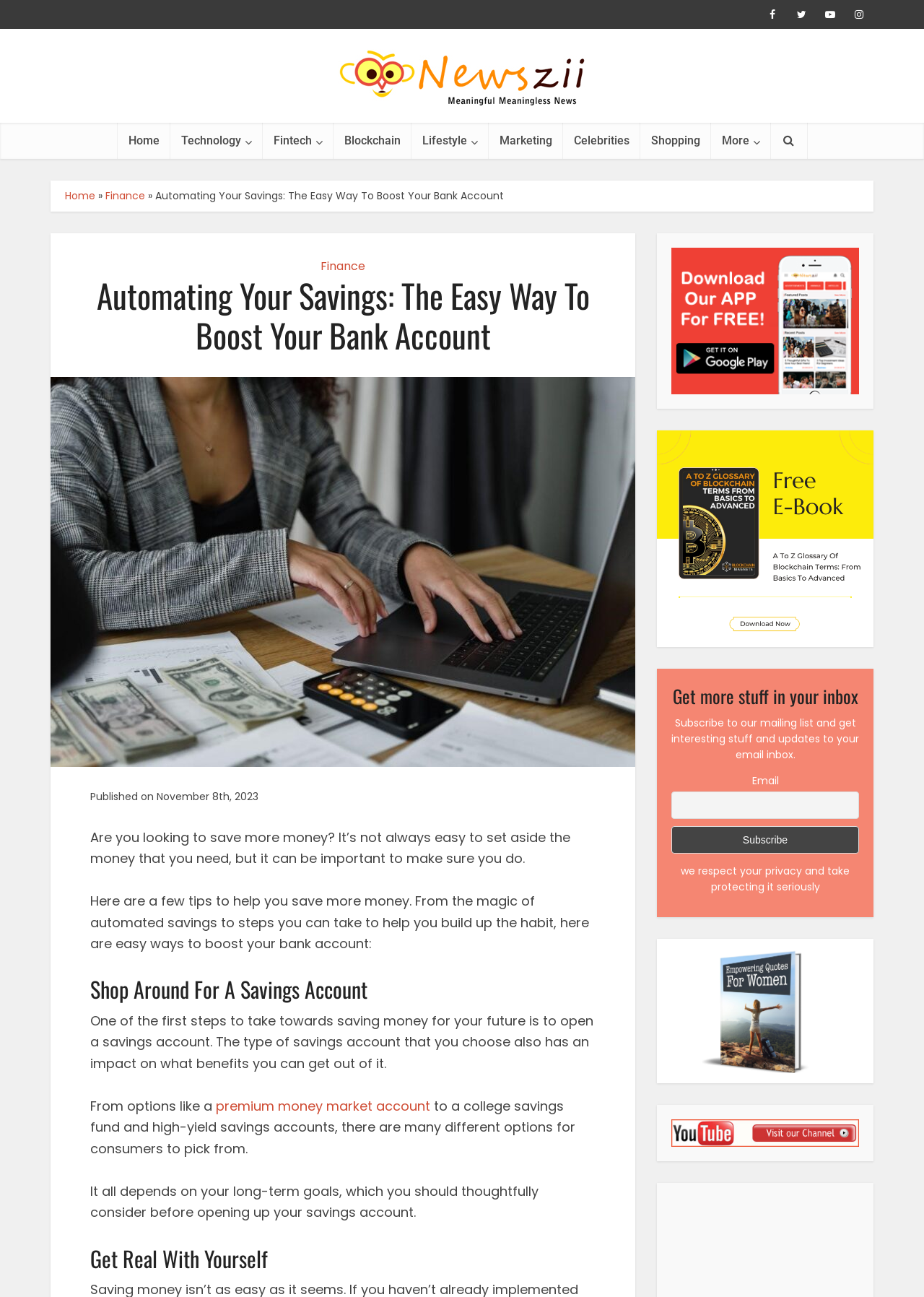Please find the top heading of the webpage and generate its text.

Automating Your Savings: The Easy Way To Boost Your Bank Account